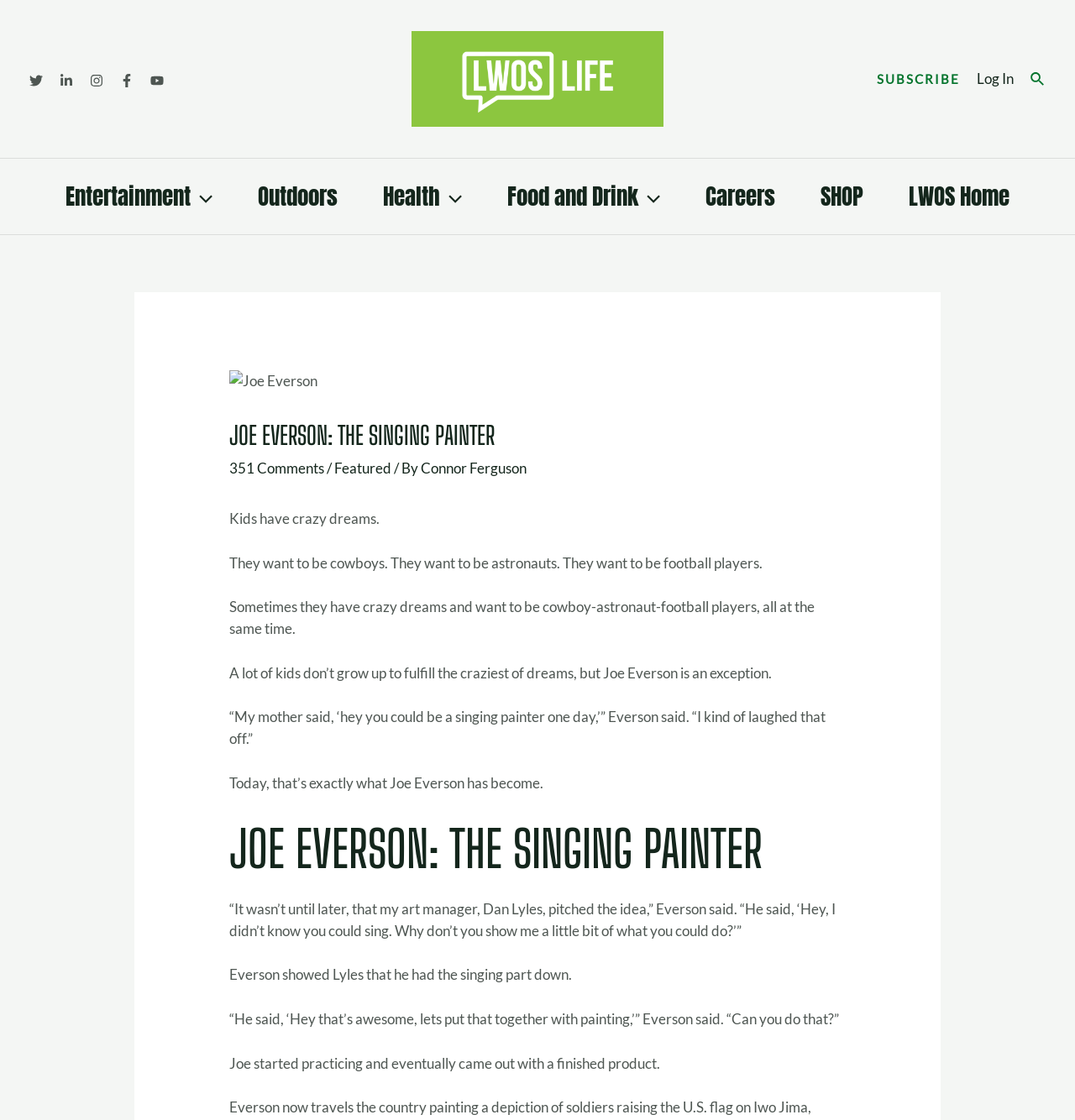What is the topic of the article?
From the screenshot, supply a one-word or short-phrase answer.

Joe Everson's career